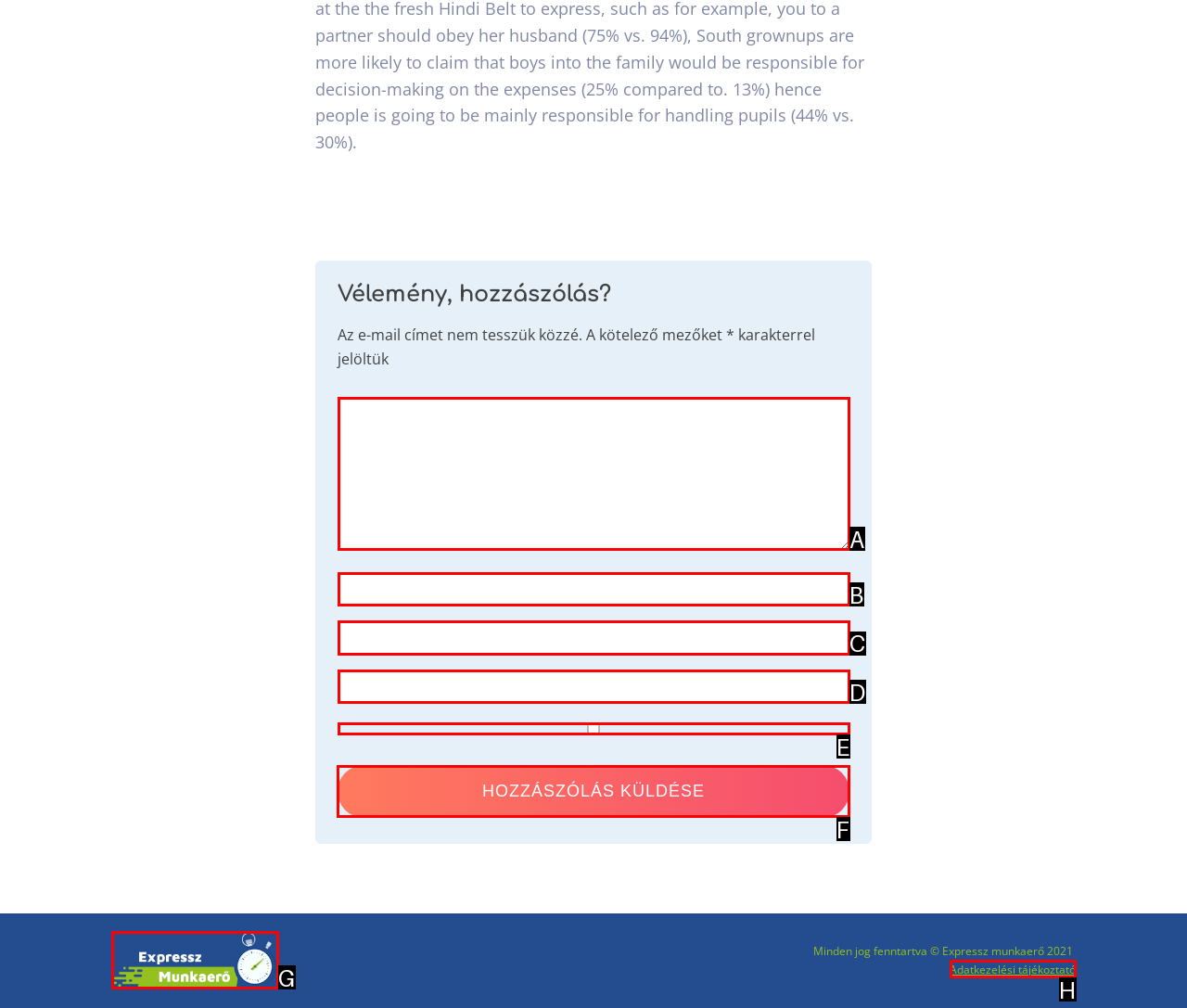For the task: Contact via email, tell me the letter of the option you should click. Answer with the letter alone.

None